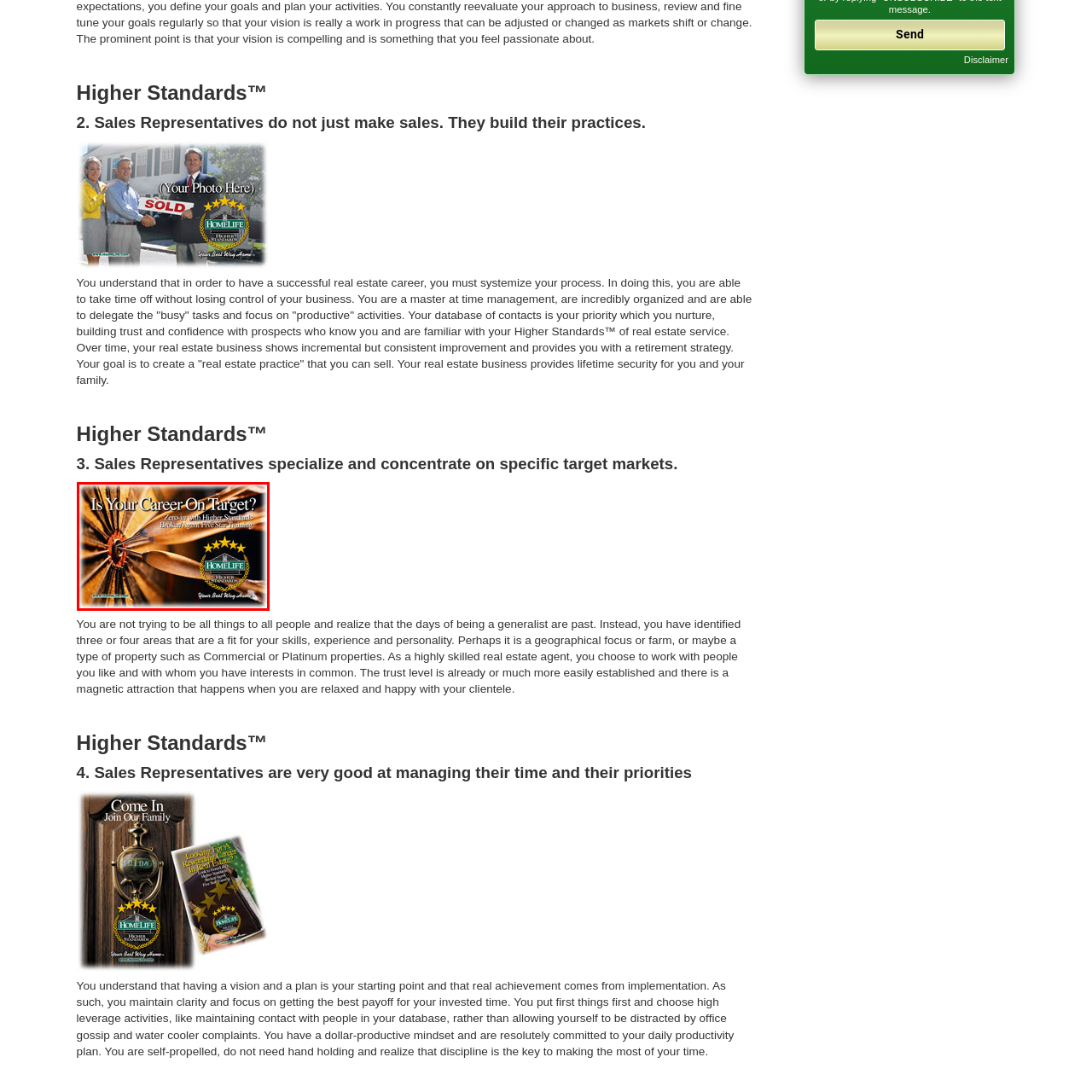Please examine the image highlighted by the red rectangle and provide a comprehensive answer to the following question based on the visual information present:
What is the name of the training program?

The tagline 'Zero-in with Higher Standards Broker/Agent FiveStar Training' suggests an elite training program designed to enhance success in careers, particularly in real estate.